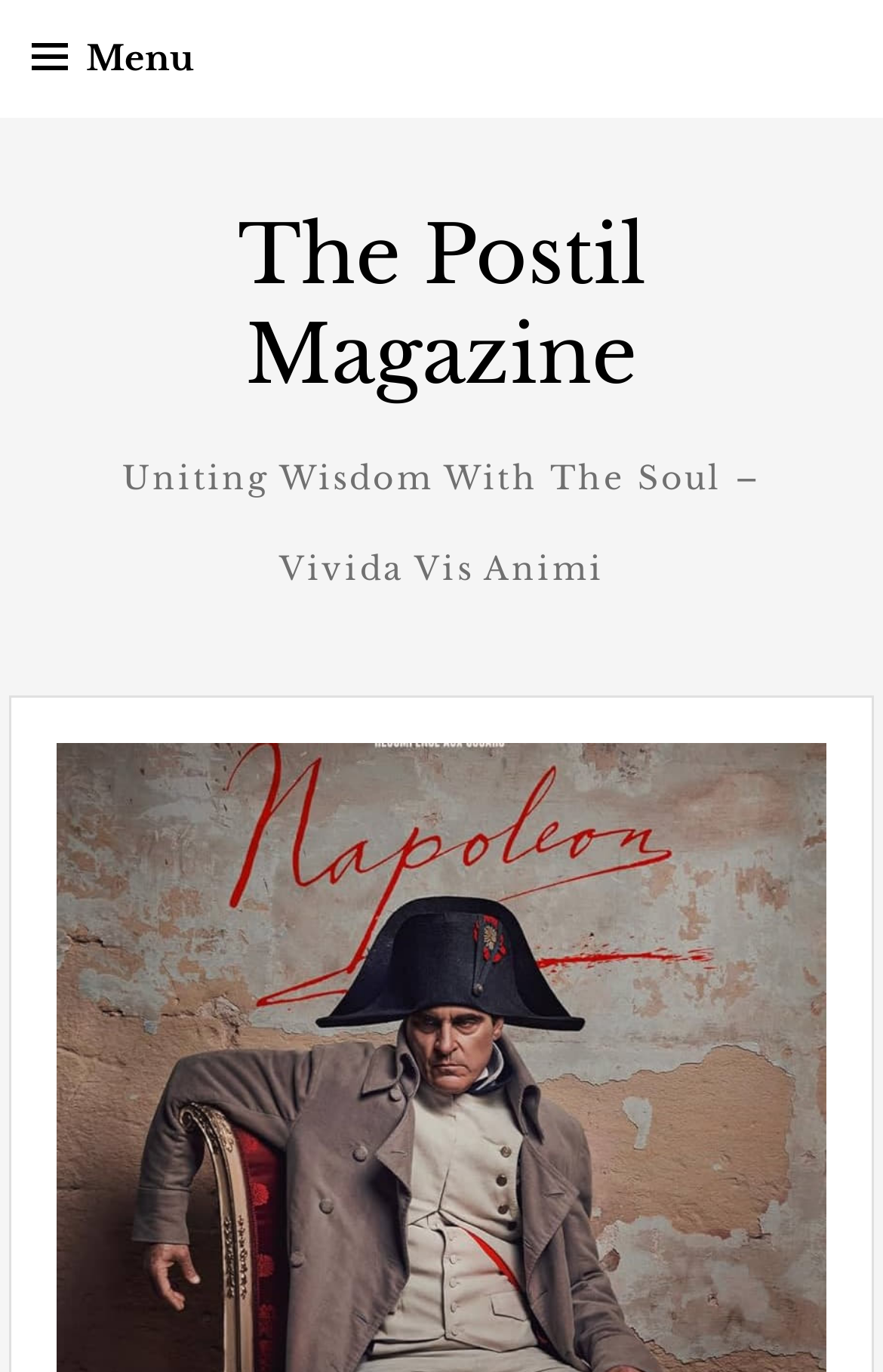Identify and provide the bounding box for the element described by: "Cookie Notice".

None